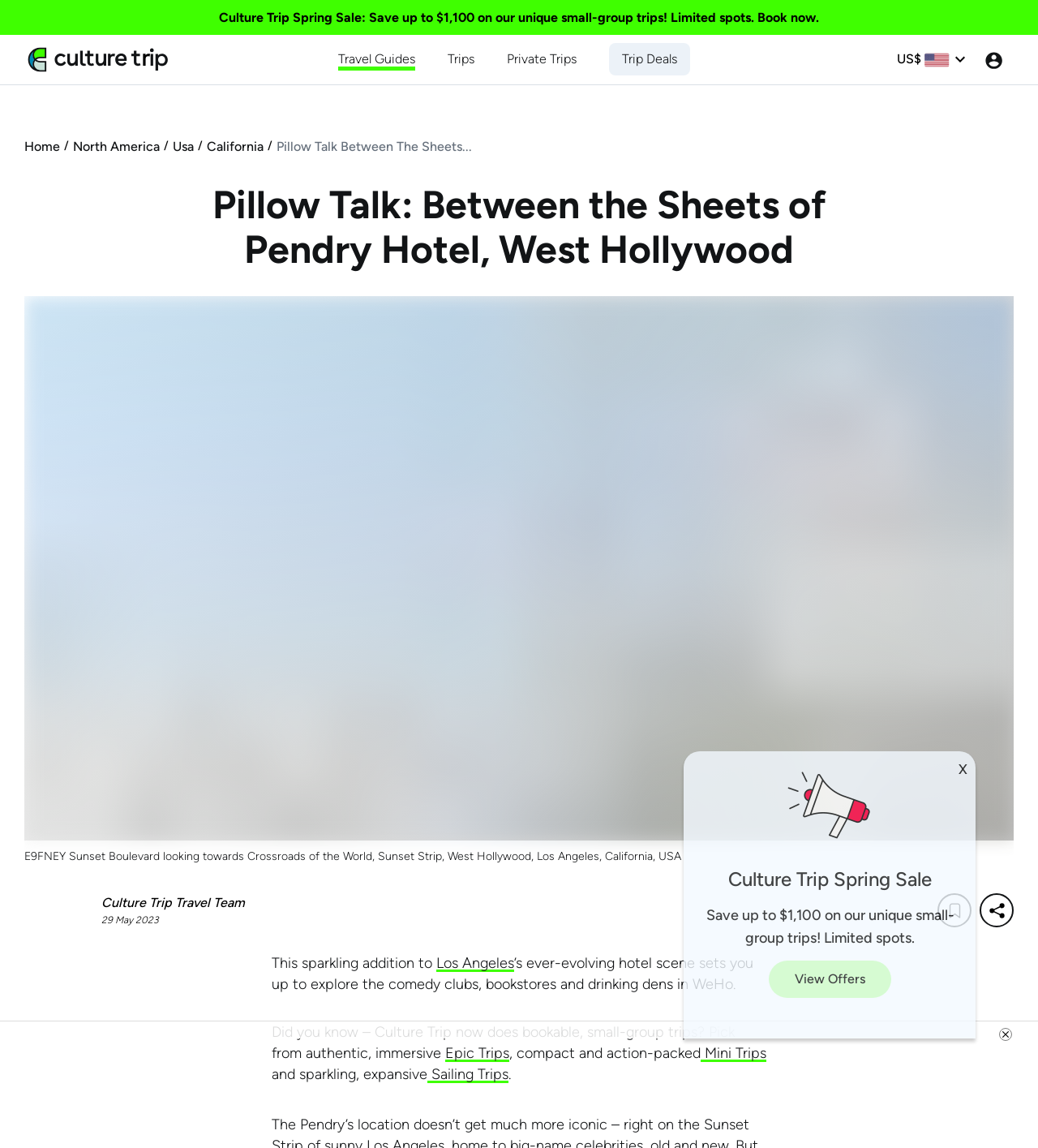Identify the bounding box coordinates of the clickable region to carry out the given instruction: "Click the Culture Trip logo".

[0.025, 0.044, 0.166, 0.057]